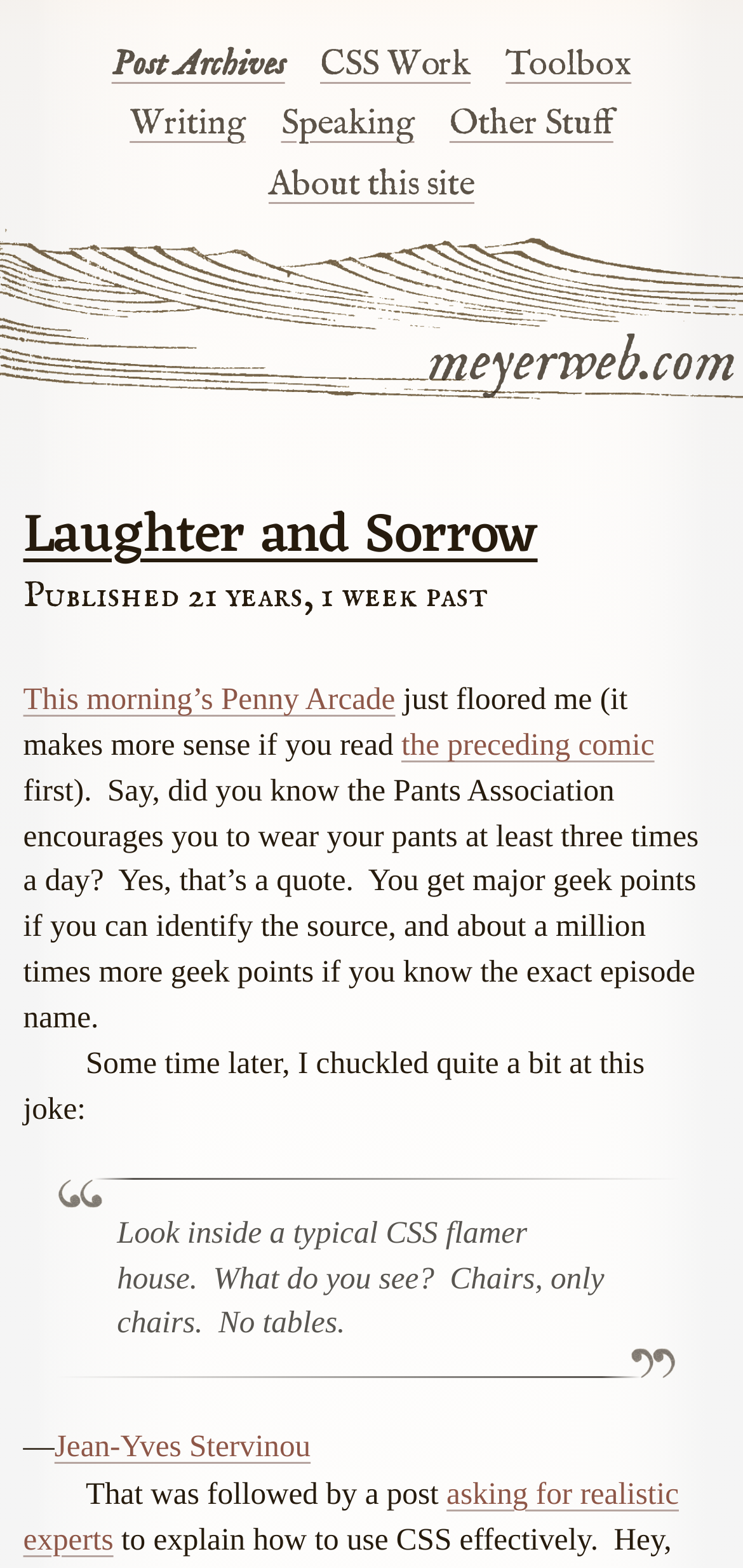What is the topic of the first blockquote?
Analyze the image and deliver a detailed answer to the question.

The first blockquote is located in the main content section of the webpage and contains a quote about a CSS flamer house, which says 'Look inside a typical CSS flamer house. What do you see? Chairs, only chairs. No tables.'.